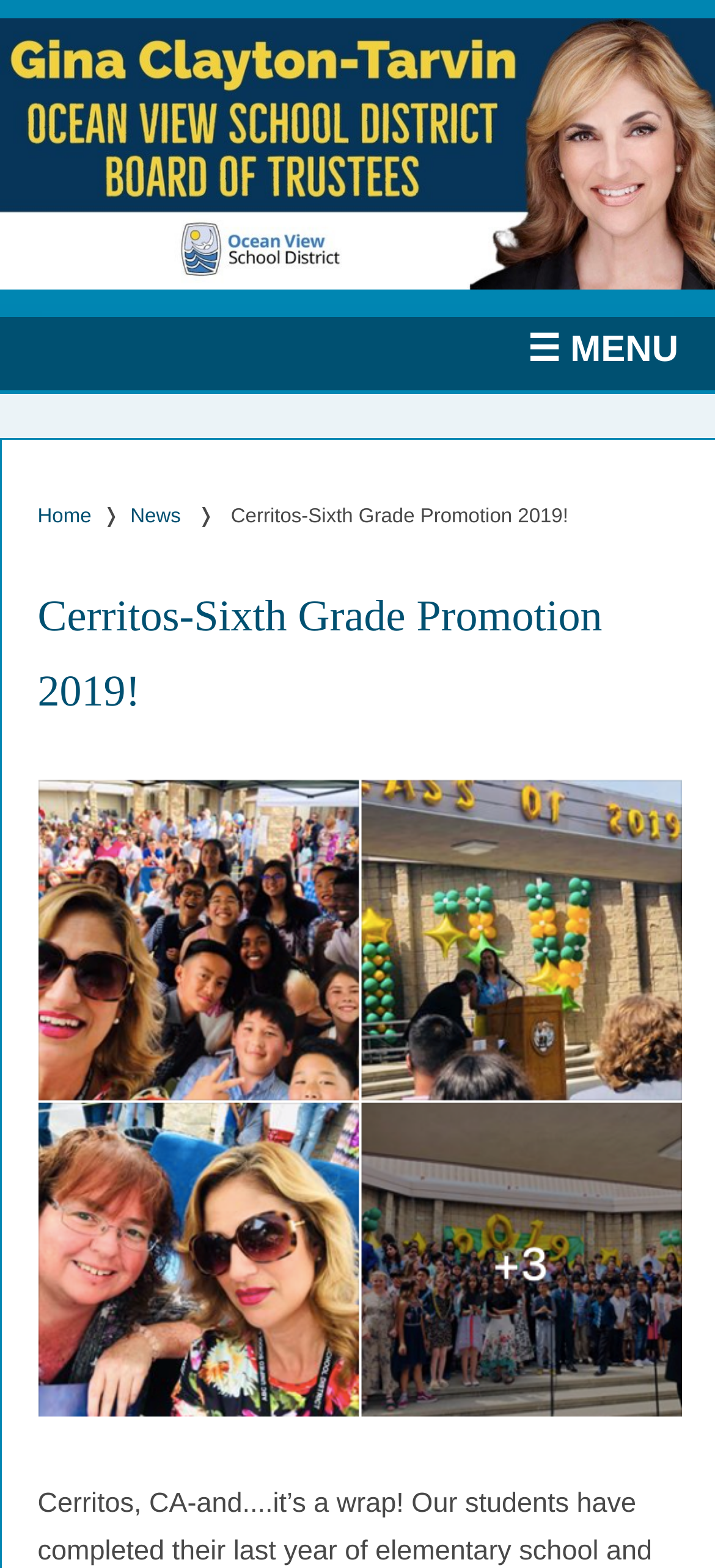Give an in-depth explanation of the webpage layout and content.

The webpage appears to be a celebration of the sixth-grade promotion of students in Cerritos, CA. At the top of the page, there is a prominent image of Gina Clayton-Tarvin, a member of the Ocean View School District Board of Trustees, accompanied by a link to her name. 

Below this image, there is a menu bar with a "MENU" button on the right side and three links on the left side: "Home", "News", and a link with the title of the webpage, "Cerritos-Sixth Grade Promotion 2019!". The title of the webpage is also presented as a heading, taking up most of the width of the page.

The overall layout of the page suggests that it is a commemorative page for the students who have completed their last year of elementary school and are moving on to middle school. The tone of the page is likely celebratory and congratulatory, as indicated by the meta description.